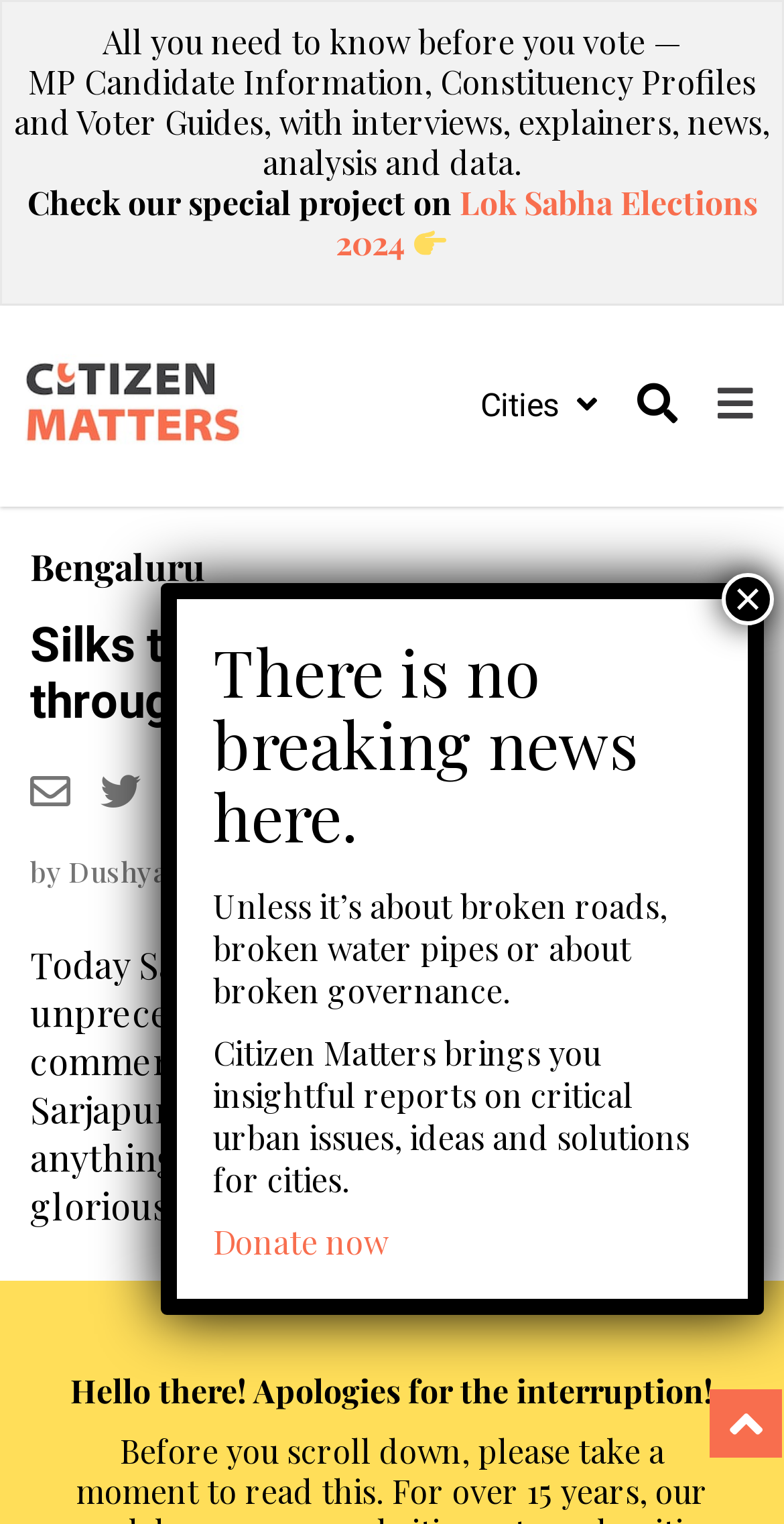Please locate the bounding box coordinates of the element's region that needs to be clicked to follow the instruction: "Share this post on Facebook". The bounding box coordinates should be provided as four float numbers between 0 and 1, i.e., [left, top, right, bottom].

[0.303, 0.505, 0.336, 0.533]